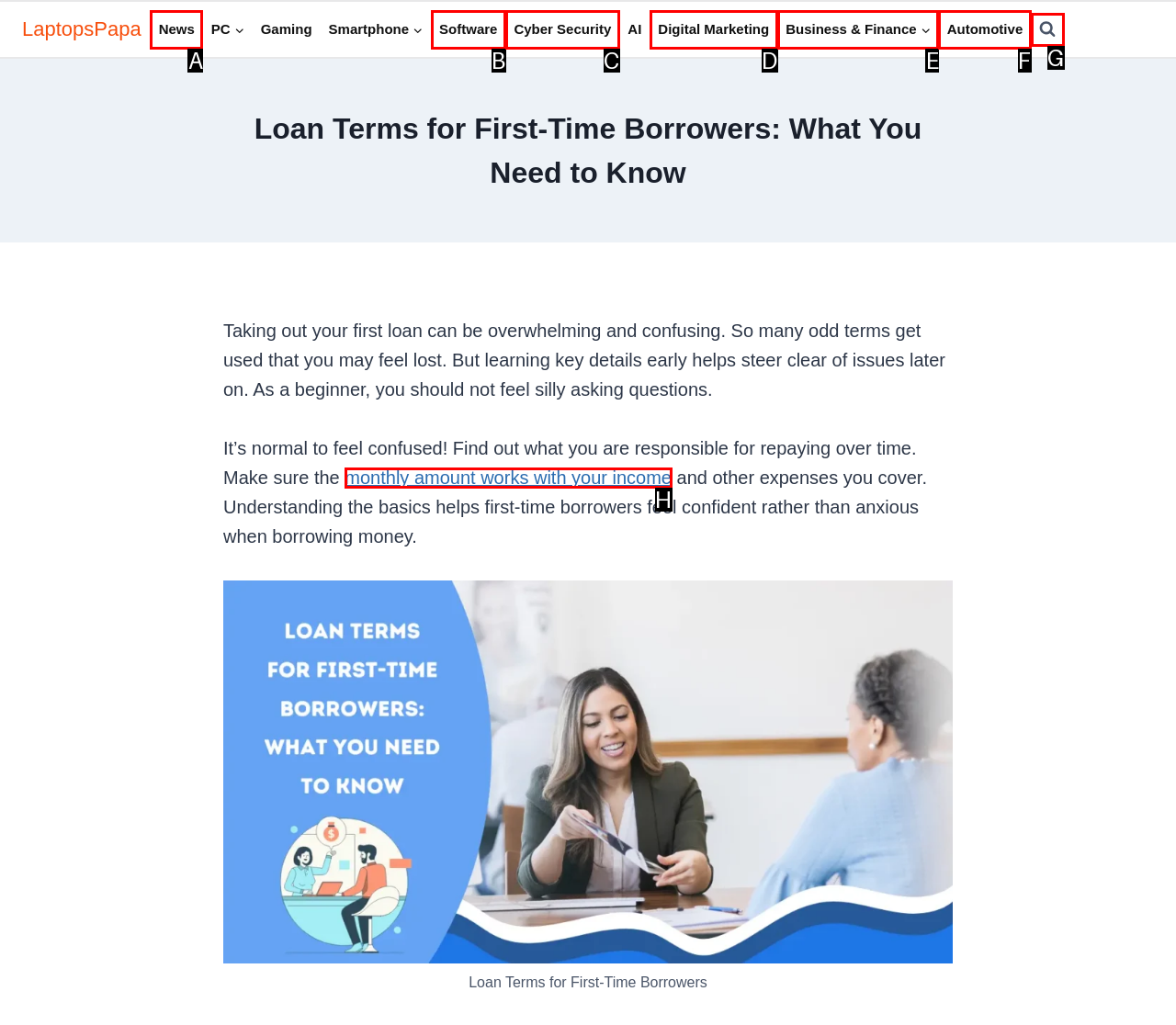Choose the HTML element that matches the description: Business & FinanceExpand
Reply with the letter of the correct option from the given choices.

E